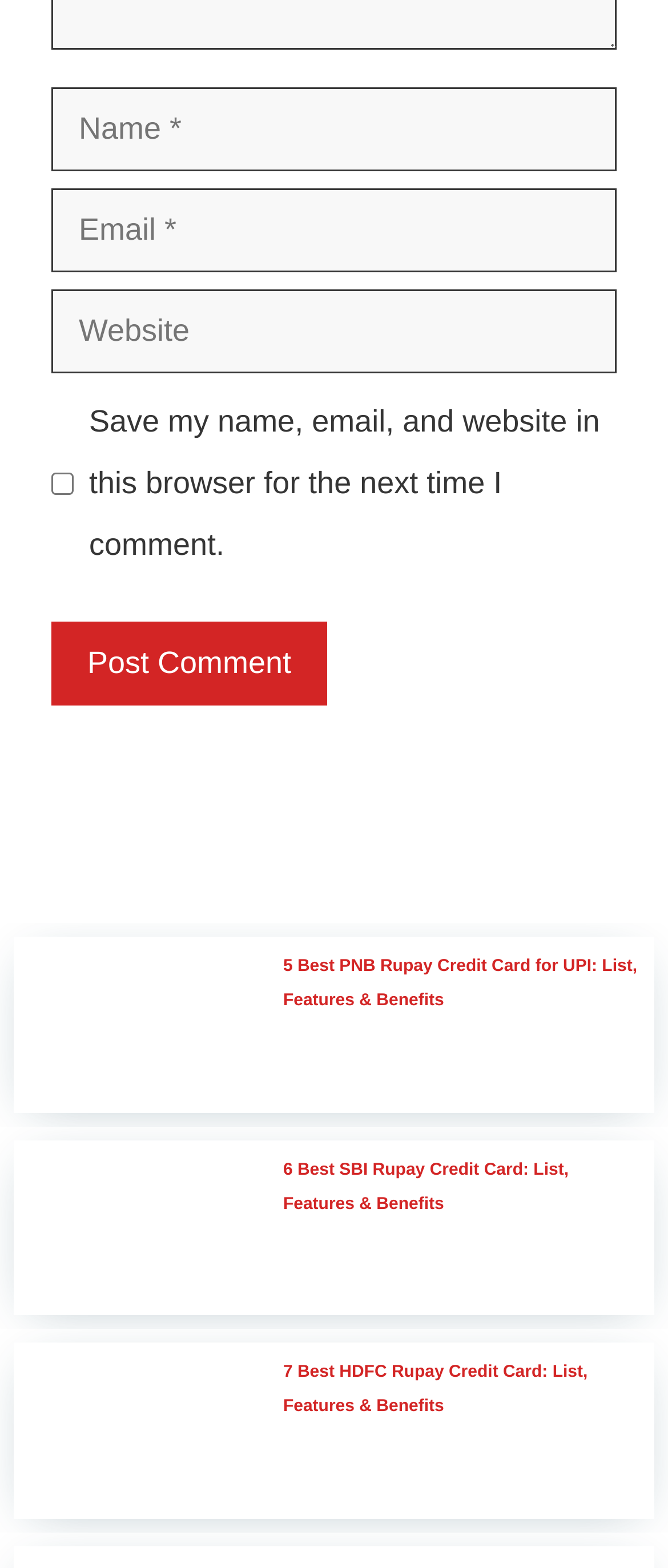For the given element description parent_node: Comment name="author" placeholder="Name *", determine the bounding box coordinates of the UI element. The coordinates should follow the format (top-left x, top-left y, bottom-right x, bottom-right y) and be within the range of 0 to 1.

[0.077, 0.056, 0.923, 0.11]